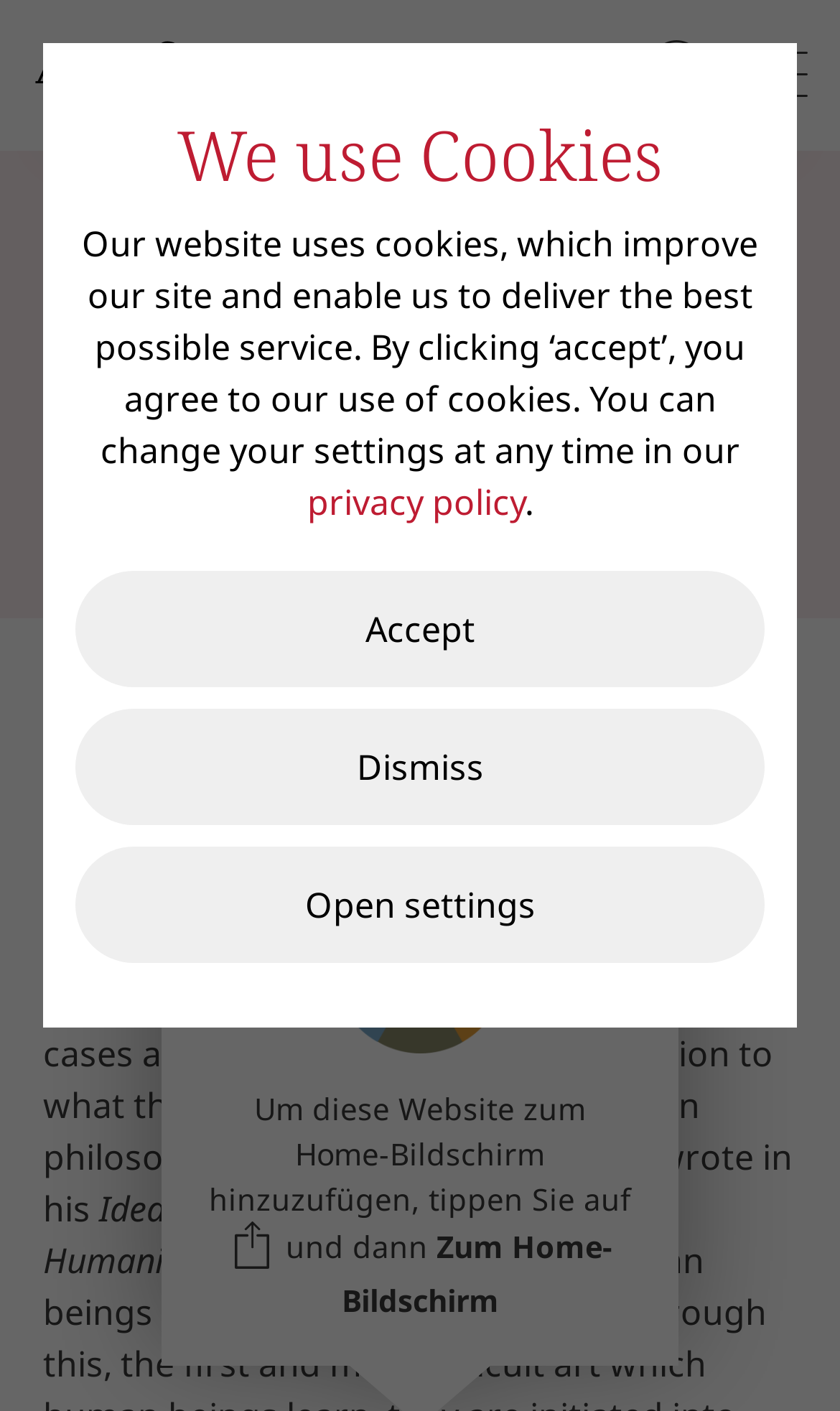Carefully examine the image and provide an in-depth answer to the question: Who is the author of the article?

The author of the article is Mathias Maurer, as indicated by the text 'Mathias Maurer' which appears above the article.